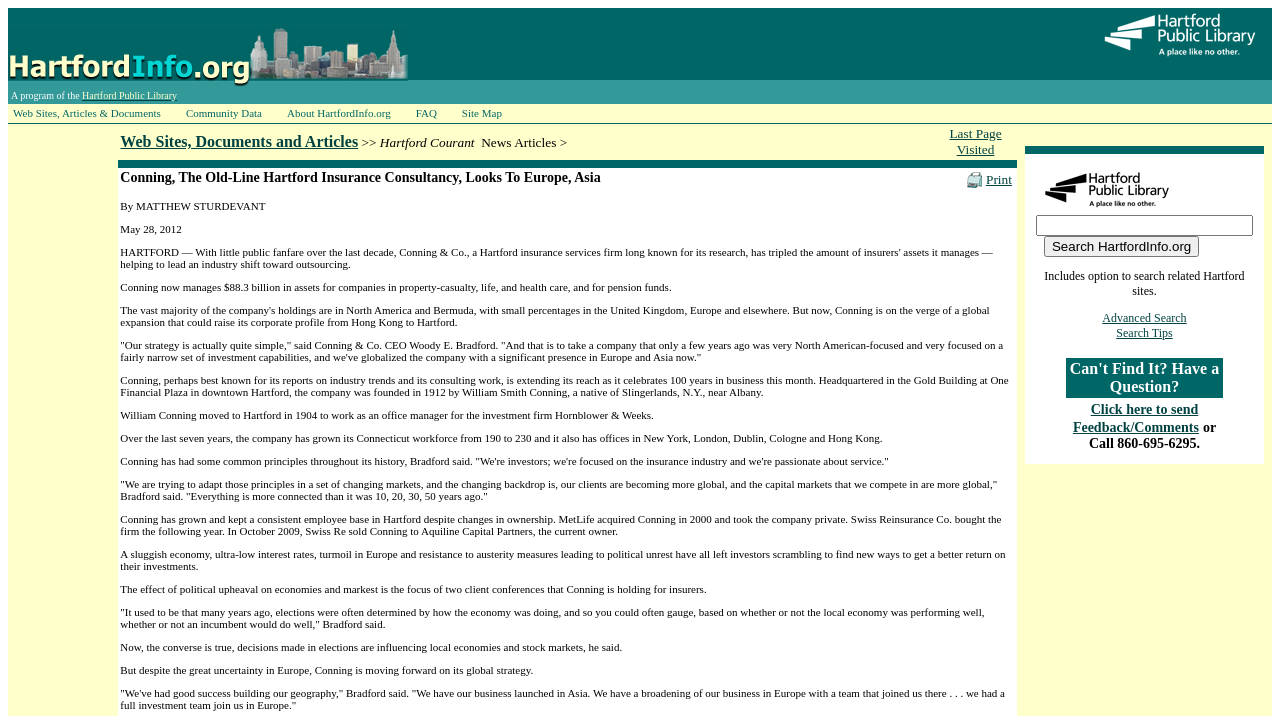Using the provided element description: "Hartford Public Library", identify the bounding box coordinates. The coordinates should be four floats between 0 and 1 in the order [left, top, right, bottom].

[0.064, 0.126, 0.138, 0.141]